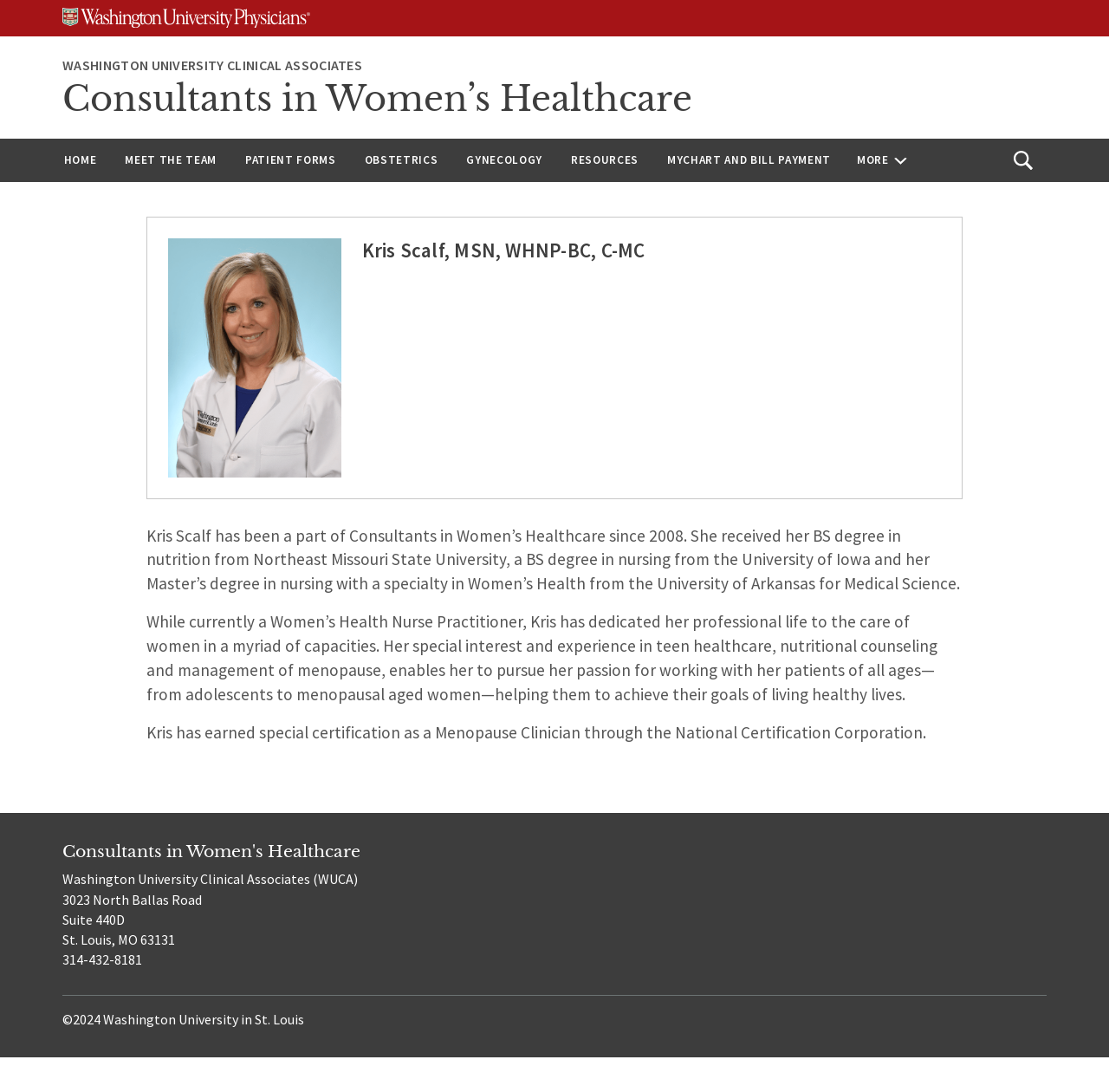Could you specify the bounding box coordinates for the clickable section to complete the following instruction: "Click on the 'Kris Scalf, MSN, WHNP-BC, C-MC' image"?

[0.151, 0.218, 0.307, 0.437]